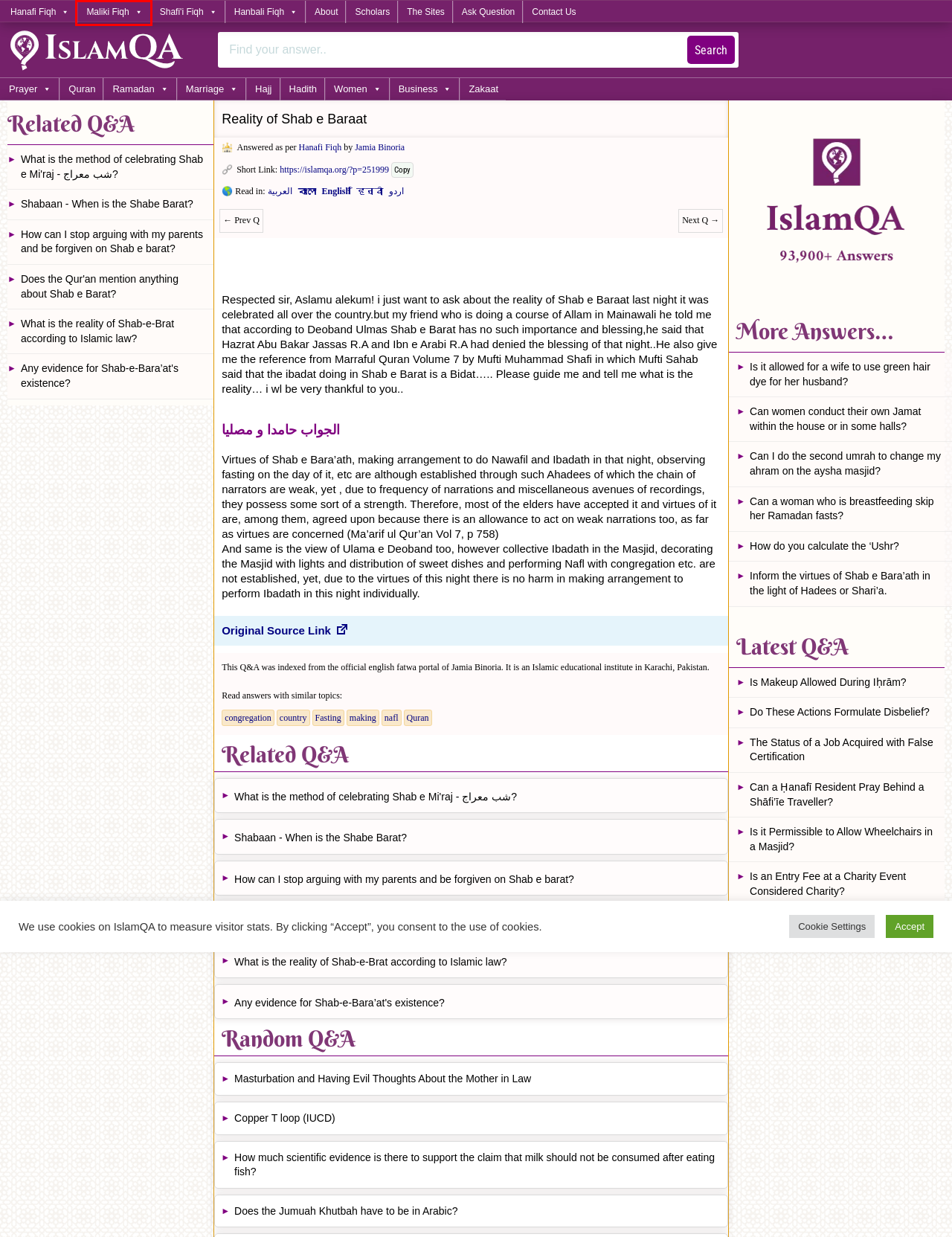Look at the screenshot of a webpage with a red bounding box and select the webpage description that best corresponds to the new page after clicking the element in the red box. Here are the options:
A. Any evidence for Shab-e-Bara’at's existence? - IslamQA
B. About - IslamQA
C. Does the Jumuah Khutbah have to be in Arabic? - IslamQA
D. Fasting - IslamQA
E. Is there any Kaffara or fidya for not Fasting in Ramadan due to pregnancy? - IslamQA
F. How can I stop arguing with my parents and be forgiven on Shab e barat? - IslamQA
G. Maliki Fiqh - IslamQA
H. Do These Actions Formulate Disbelief? - IslamQA

G